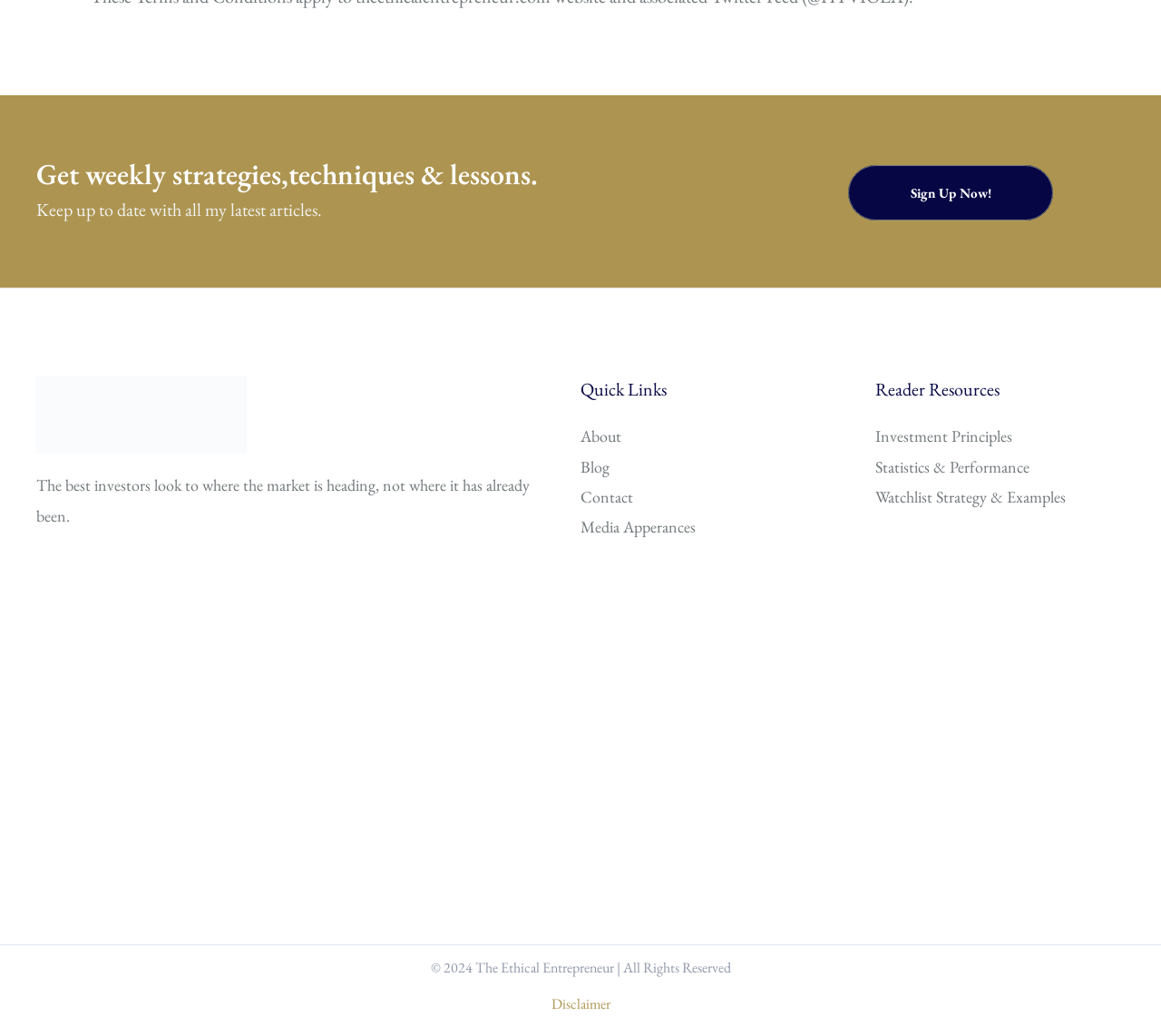Please reply to the following question with a single word or a short phrase:
How many footer widgets are there?

3